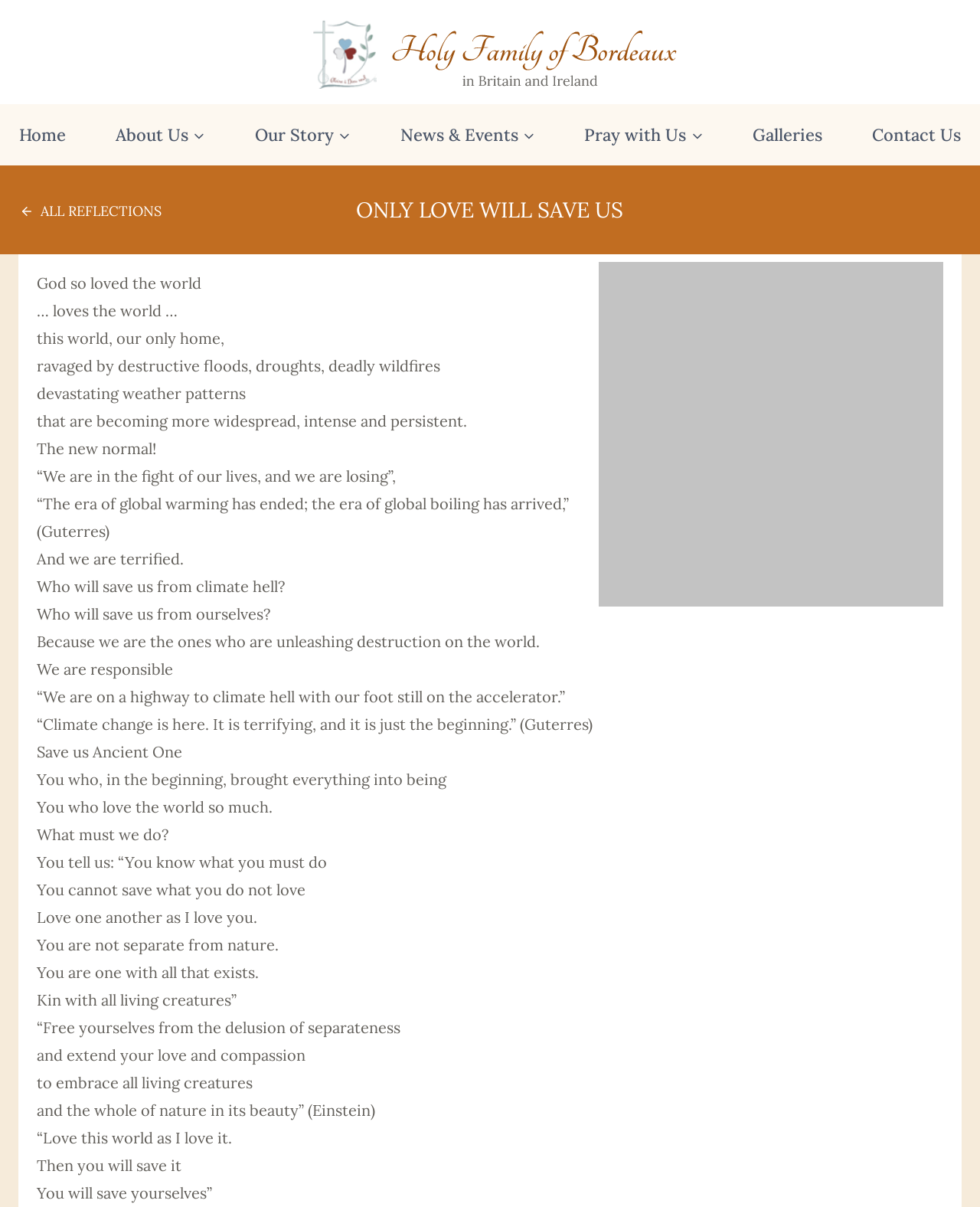What is the theme of the webpage?
Refer to the image and give a detailed answer to the query.

The question is asking about the theme of the webpage, which can be inferred from the text content. The webpage talks about God's love for the world, the devastating effects of climate change, and the need for love and compassion to save the world. The theme is a combination of climate change and love, which is evident from the text blocks with bounding boxes ranging from [0.037, 0.227, 0.205, 0.243] to [0.037, 0.981, 0.216, 0.996].